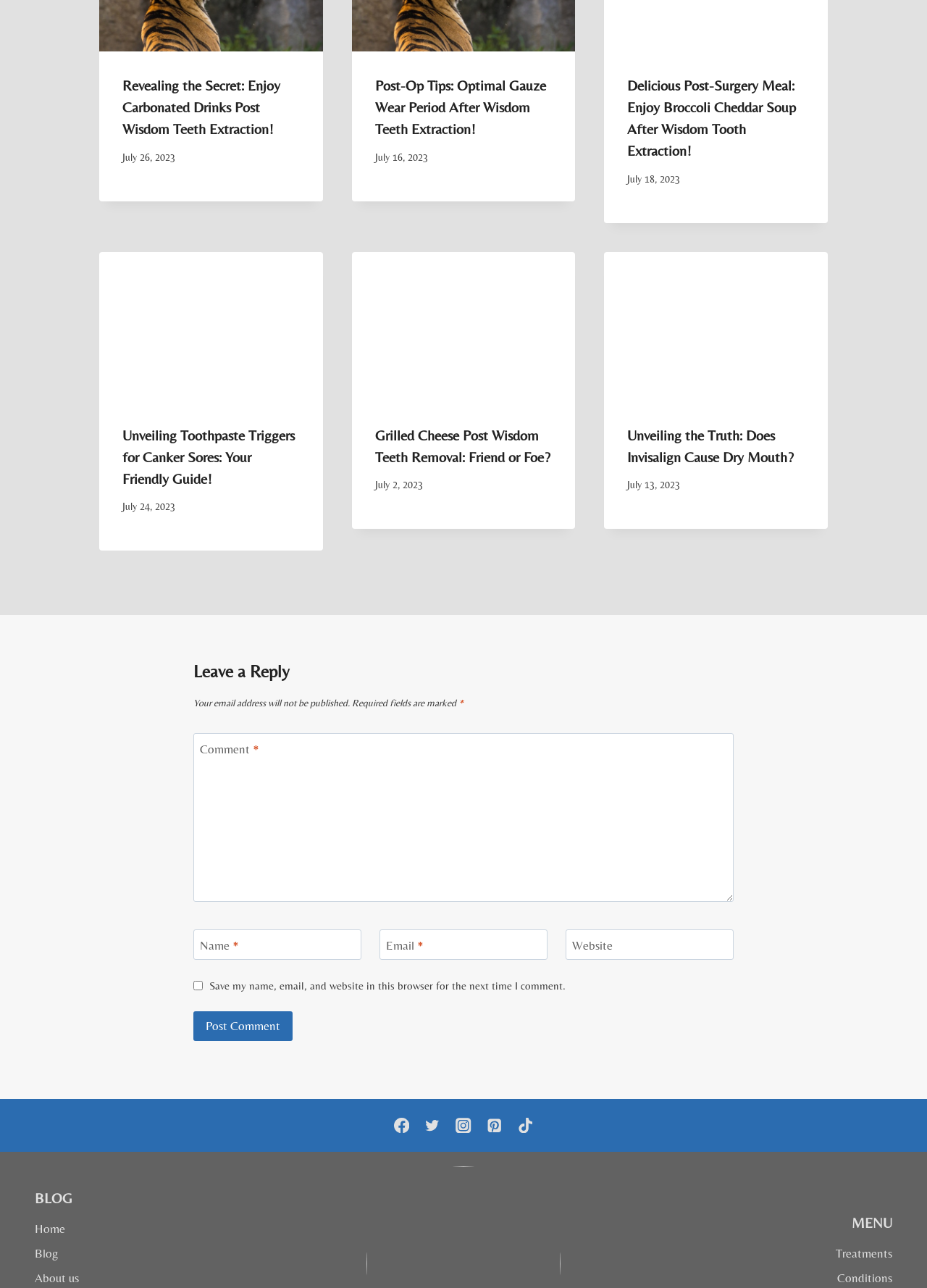Please respond in a single word or phrase: 
What is the purpose of the textbox labeled 'Comment *'?

To leave a comment